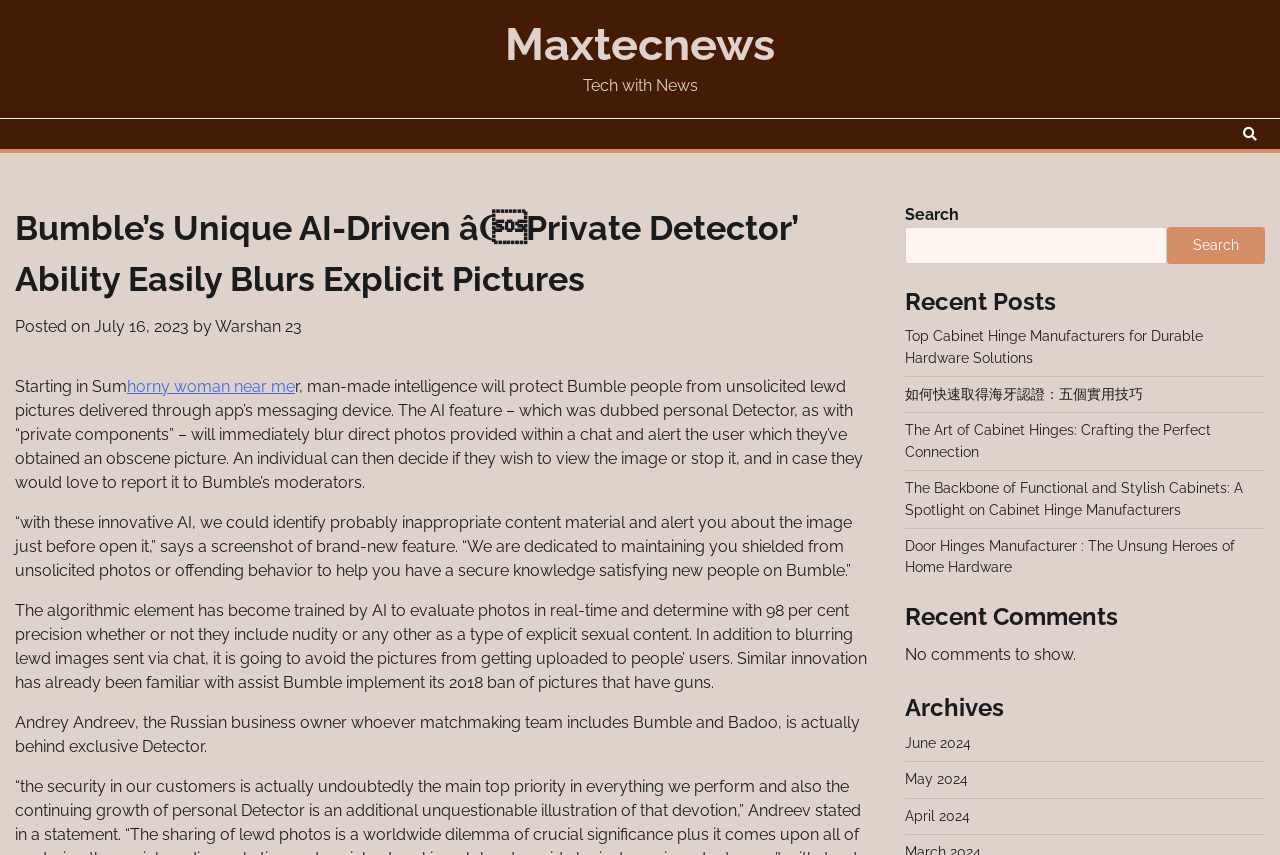Please find the main title text of this webpage.

Bumble’s Unique AI-Driven âPrivate Detector’ Ability Easily Blurs Explicit Pictures